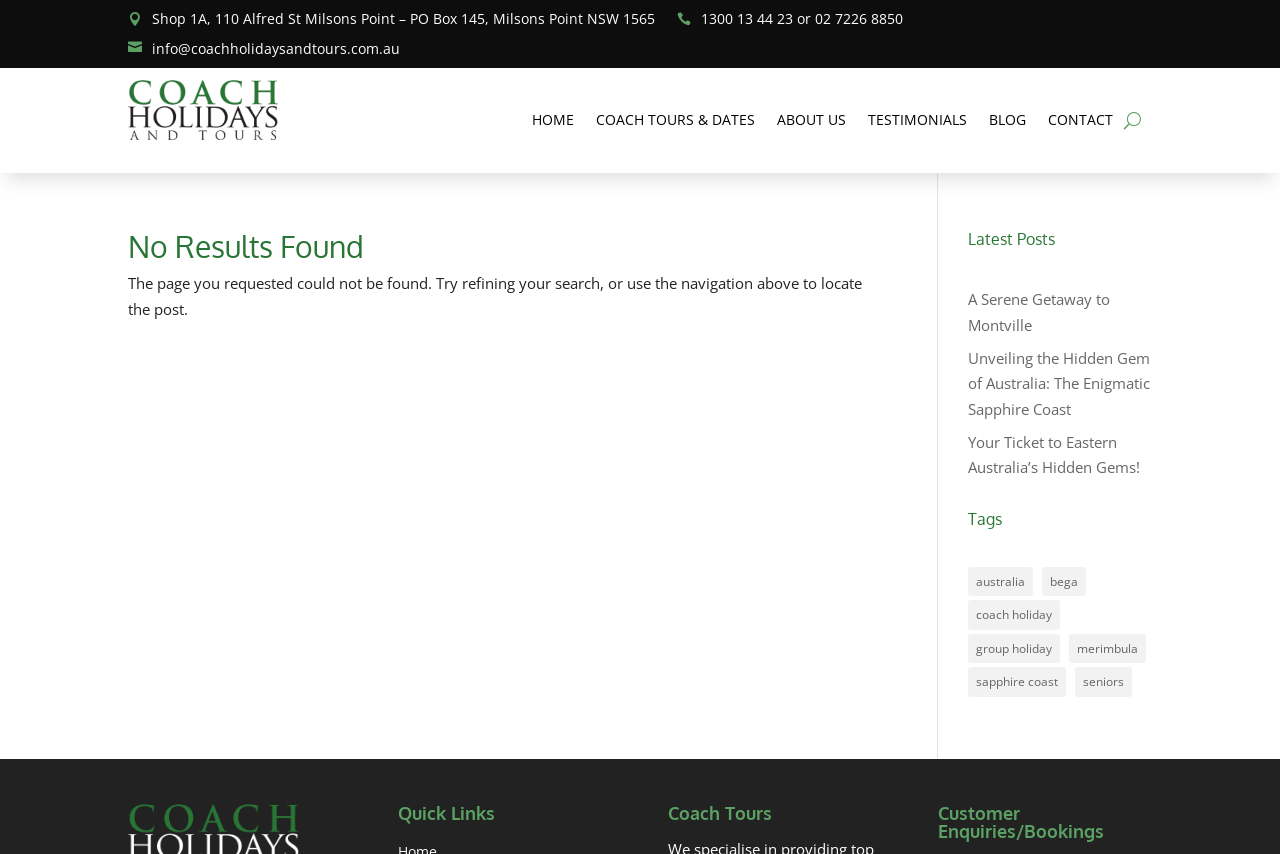Refer to the image and provide an in-depth answer to the question: 
What is the navigation menu item after 'HOME'?

I found the navigation menu by looking at the links on the top of the page, and saw that the item after 'HOME' is 'COACH TOURS & DATES'.